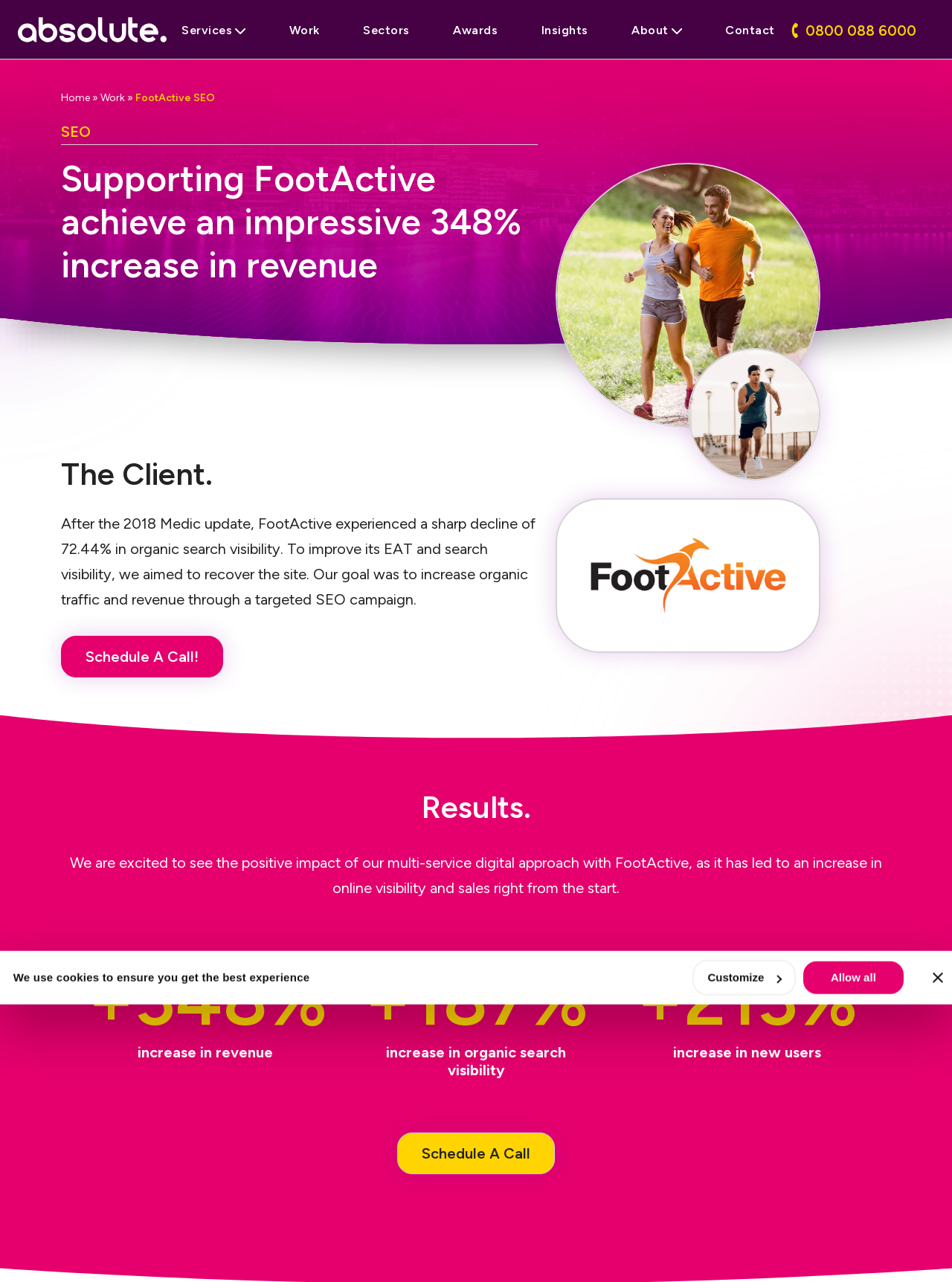Provide a one-word or brief phrase answer to the question:
What is the percentage increase in revenue?

+348%